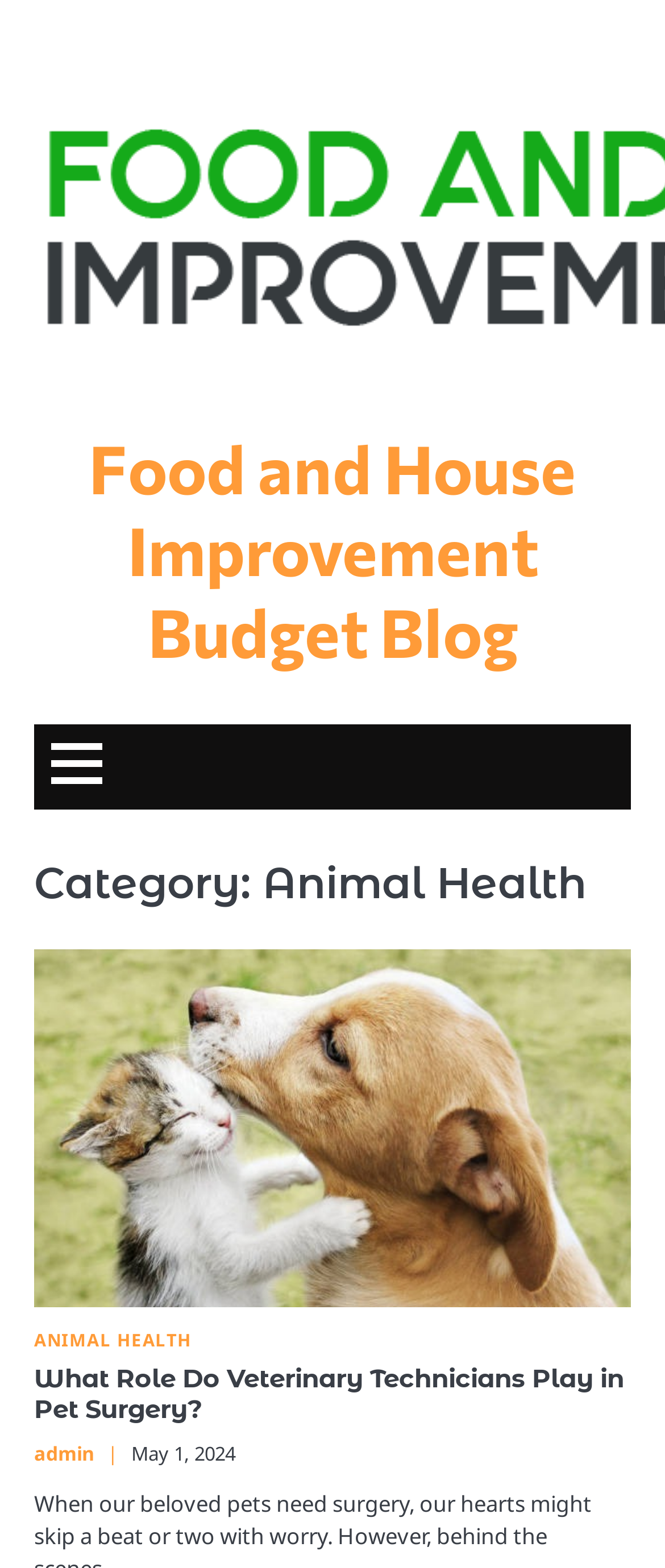Given the following UI element description: "Animal Health", find the bounding box coordinates in the webpage screenshot.

[0.051, 0.849, 0.309, 0.861]